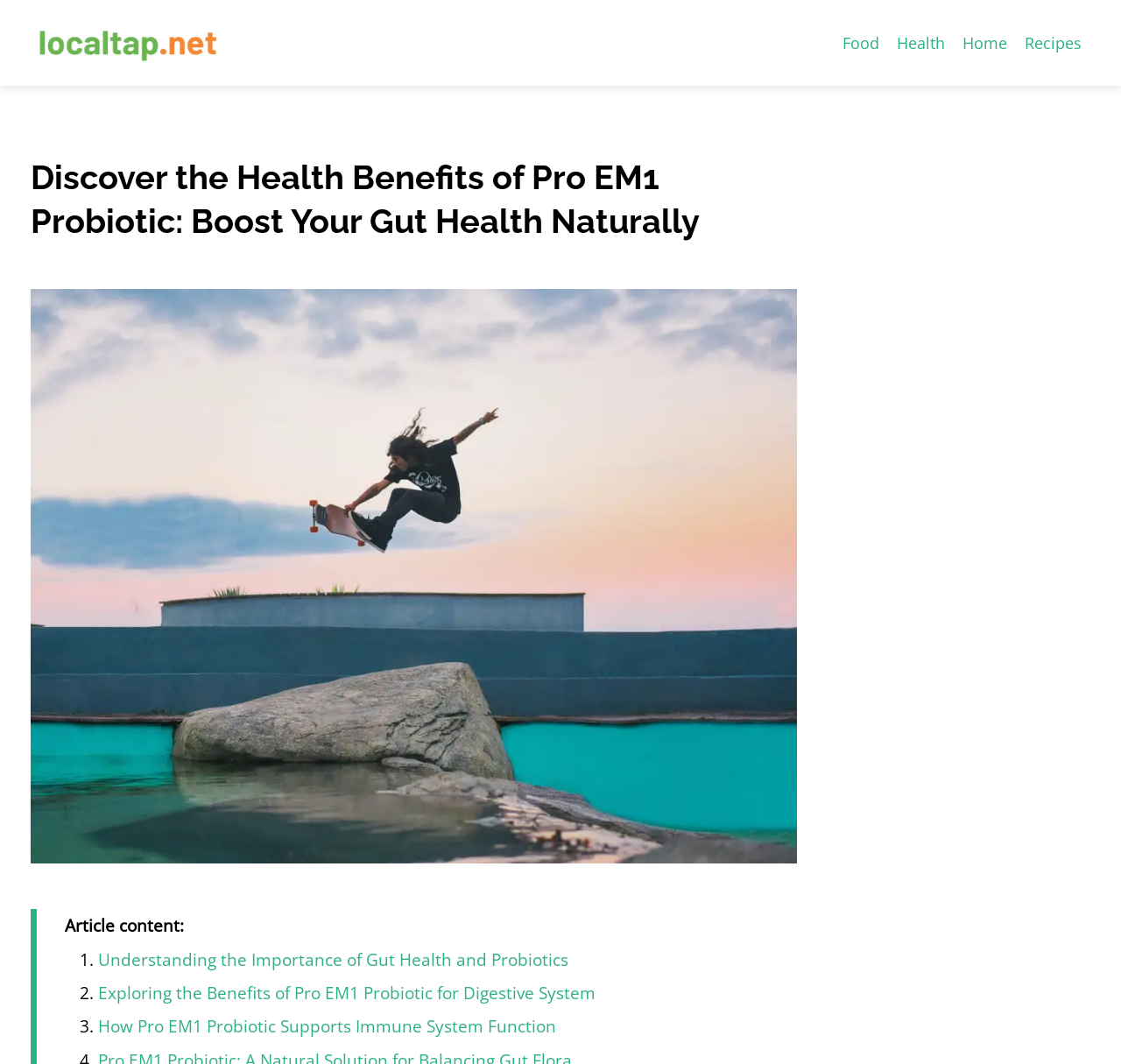Provide your answer in one word or a succinct phrase for the question: 
How many list markers are in the article?

3